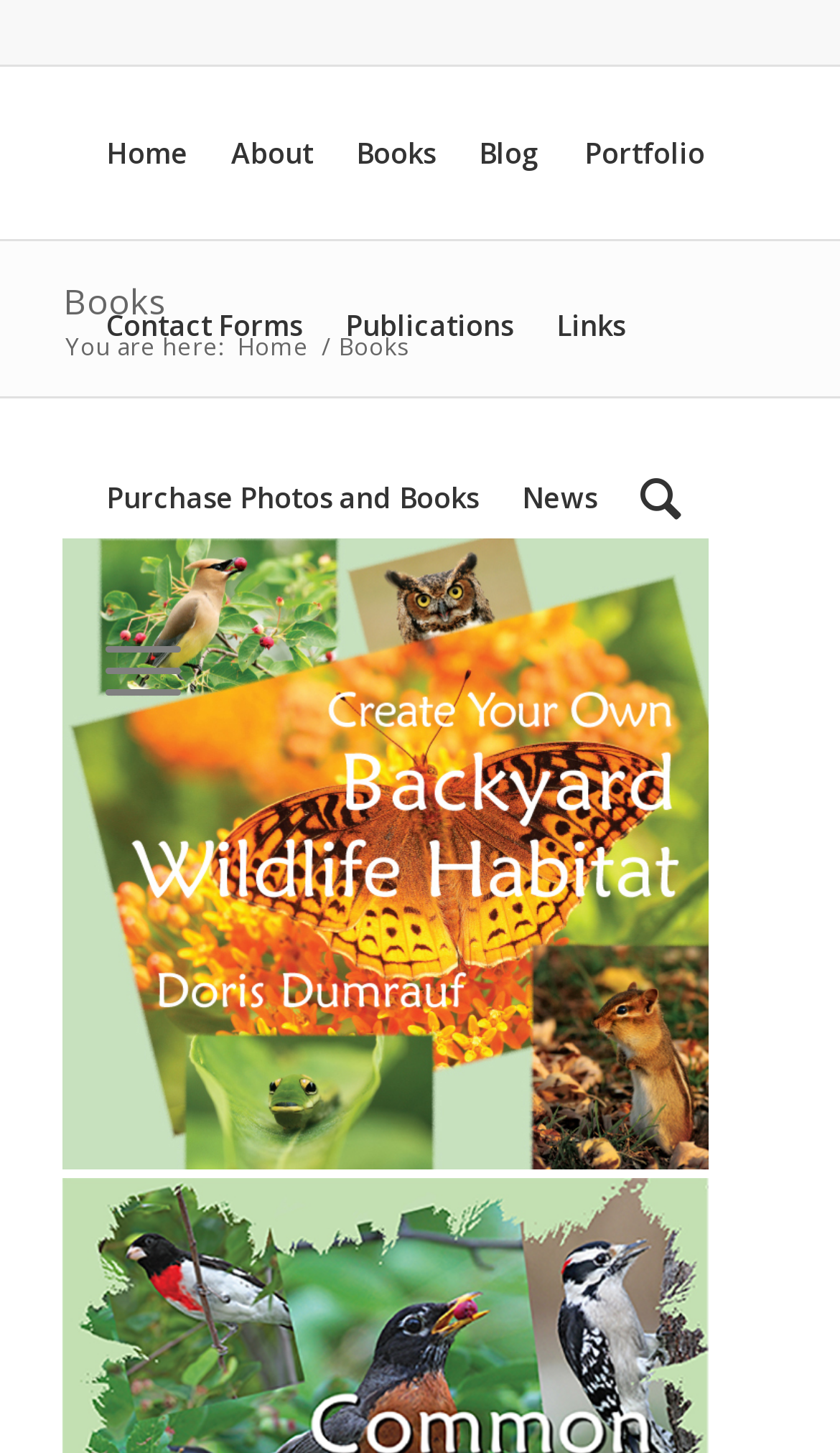Bounding box coordinates should be provided in the format (top-left x, top-left y, bottom-right x, bottom-right y) with all values between 0 and 1. Identify the bounding box for this UI element: Purchase Photos and Books

[0.075, 0.283, 0.57, 0.402]